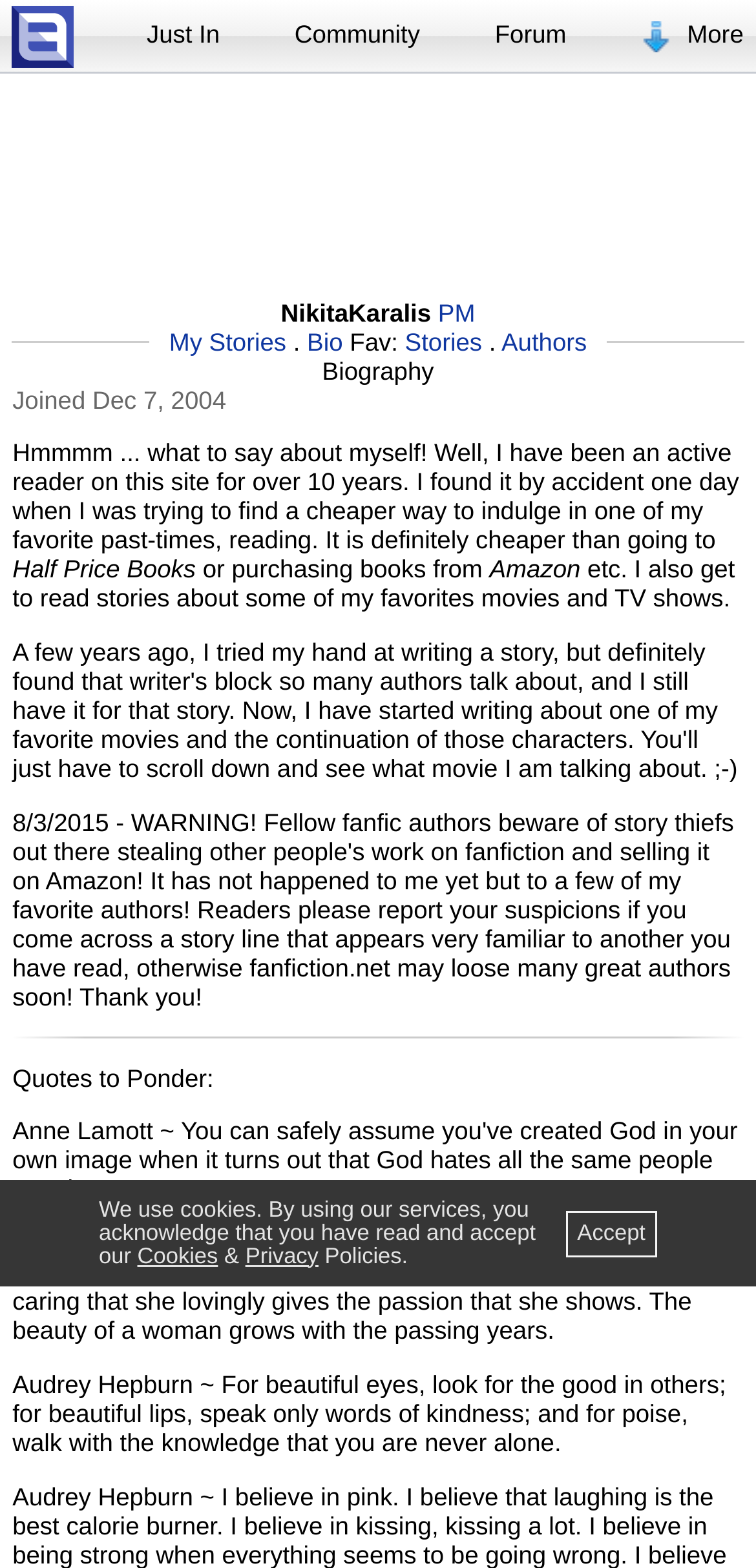What is the author's favorite past-time?
Please answer the question as detailed as possible based on the image.

The author mentions in their biography that they have been an active reader on this site for over 10 years, and that they found the site while looking for a cheaper way to indulge in their favorite past-time, which is reading.